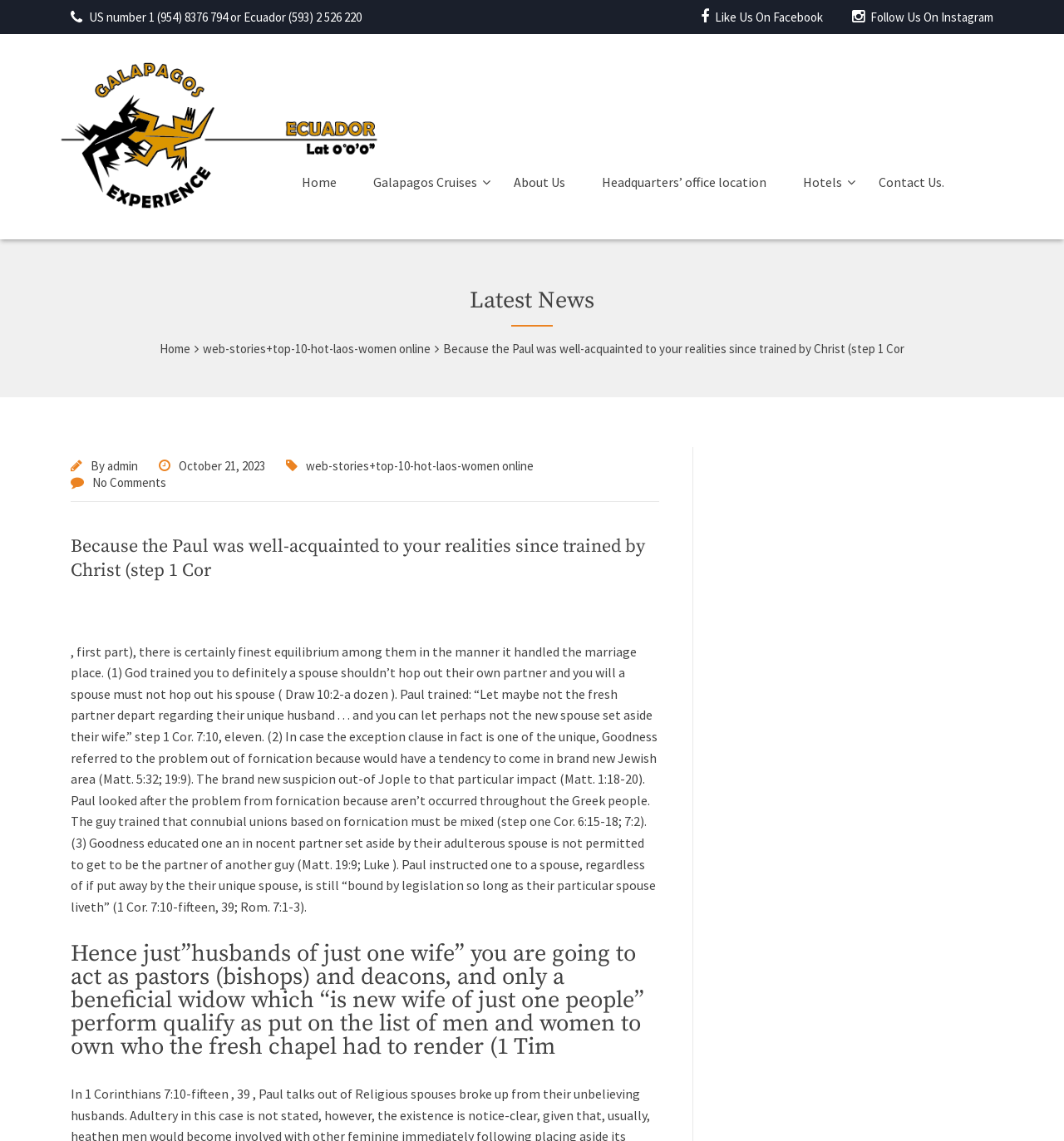Show the bounding box coordinates of the region that should be clicked to follow the instruction: "Contact Us."

[0.826, 0.14, 0.922, 0.179]